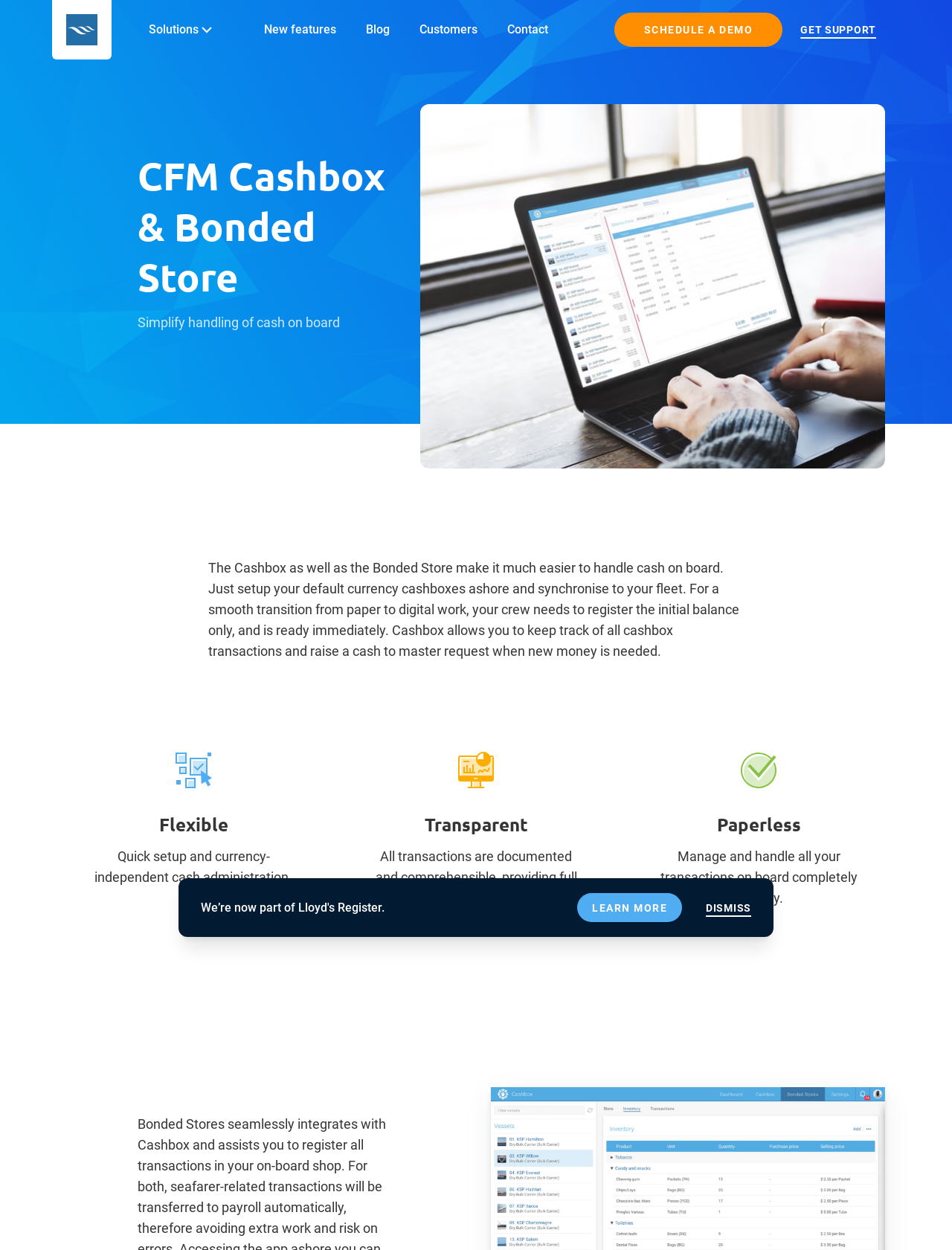How many menu items are there?
Look at the image and respond with a single word or a short phrase.

5